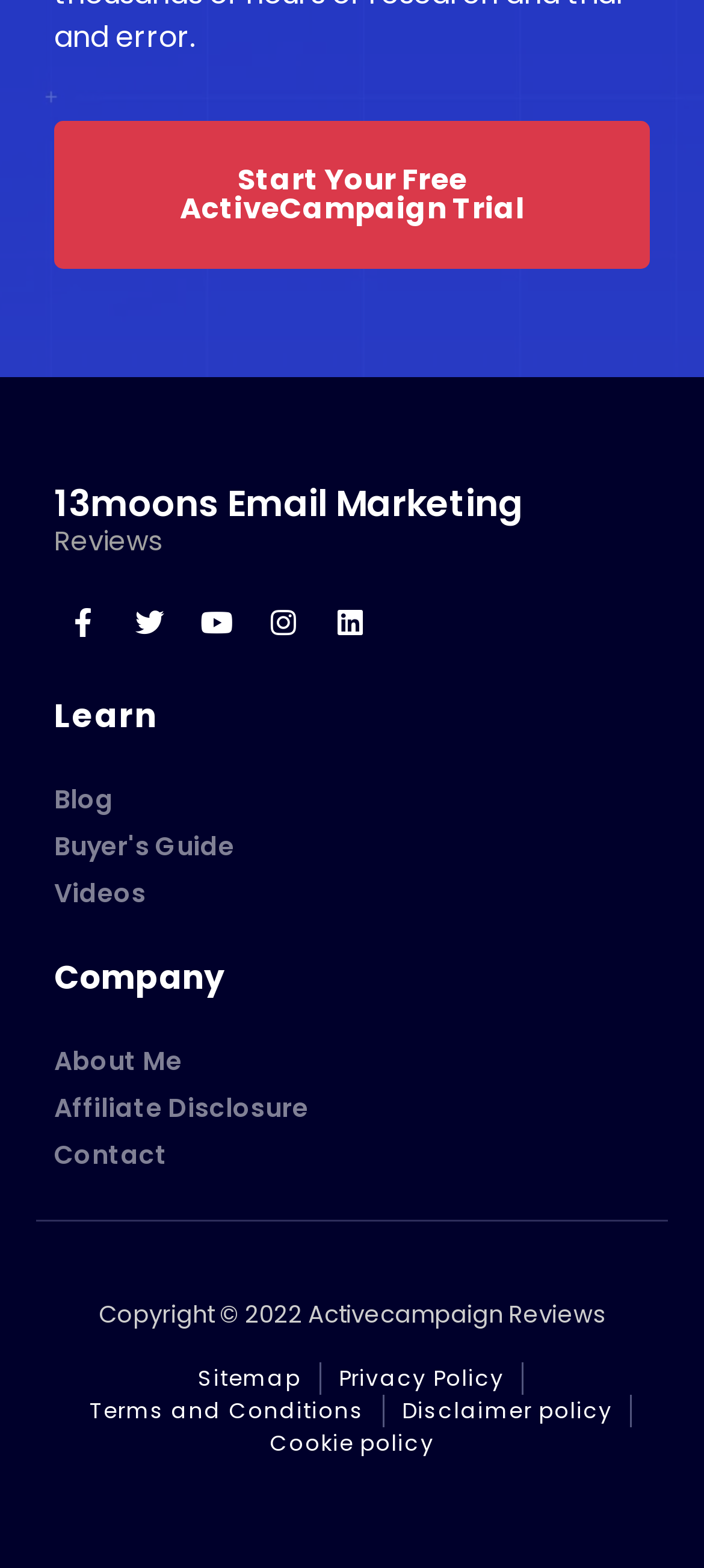What is the copyright year of the webpage?
Please give a detailed and elaborate answer to the question.

The question can be answered by looking at the heading element with the text 'Copyright © 2022 Activecampaign Reviews', which indicates the copyright year of the webpage.